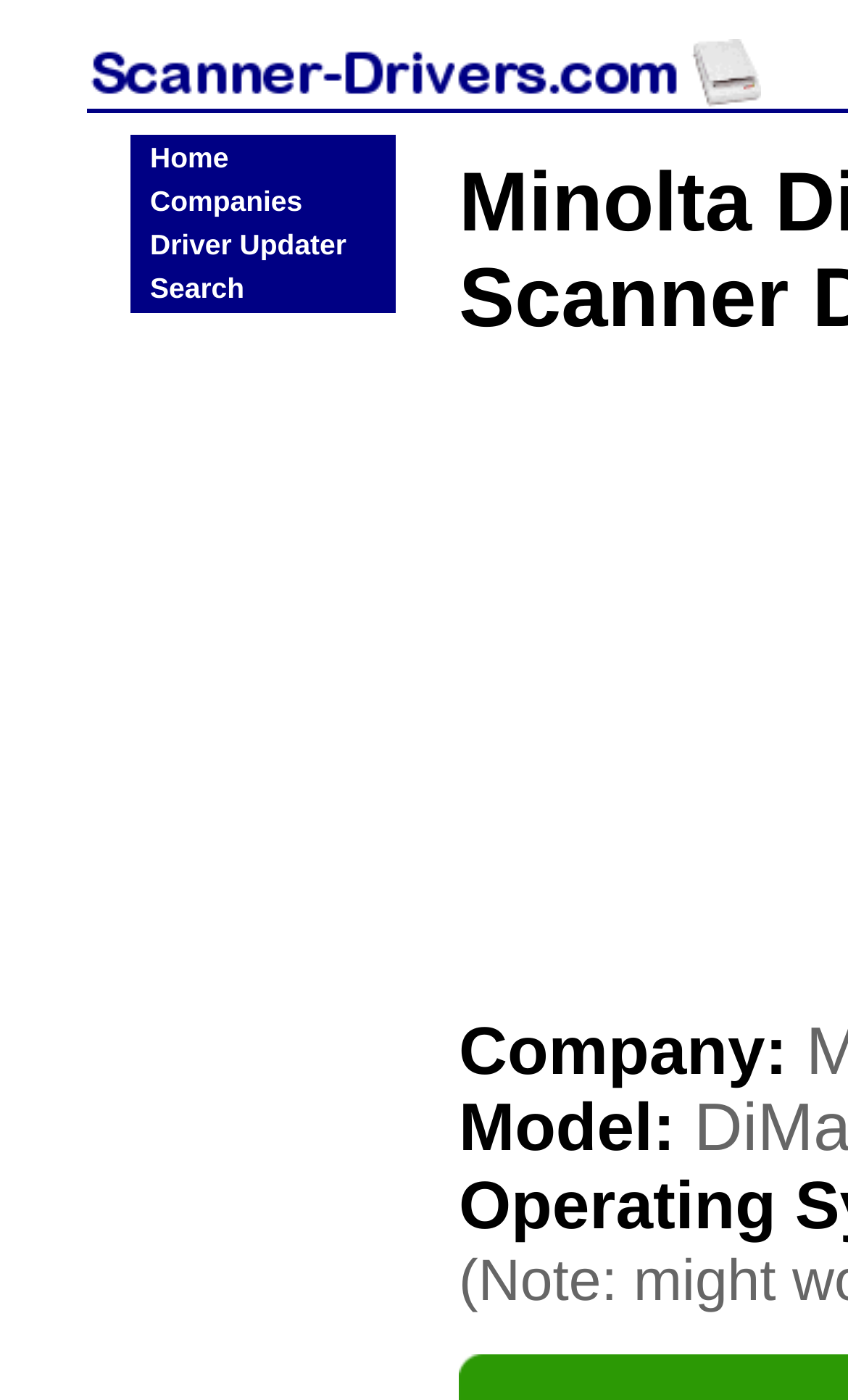Explain the webpage in detail, including its primary components.

The webpage appears to be a driver download page for the Minolta DiMage Scan Dual 3 AF-2840 scanner. At the top, there is a navigation menu with four links: "Home", "Companies", "Driver Updater", and "Search", aligned horizontally and taking up about a quarter of the screen width. 

Below the navigation menu, the main content of the page is divided into two sections. On the left side, there are two labels, "Company:" and "Model:", stacked vertically and occupying about half of the screen width. The "Company:" label is positioned slightly above the middle of the screen, while the "Model:" label is placed below it.